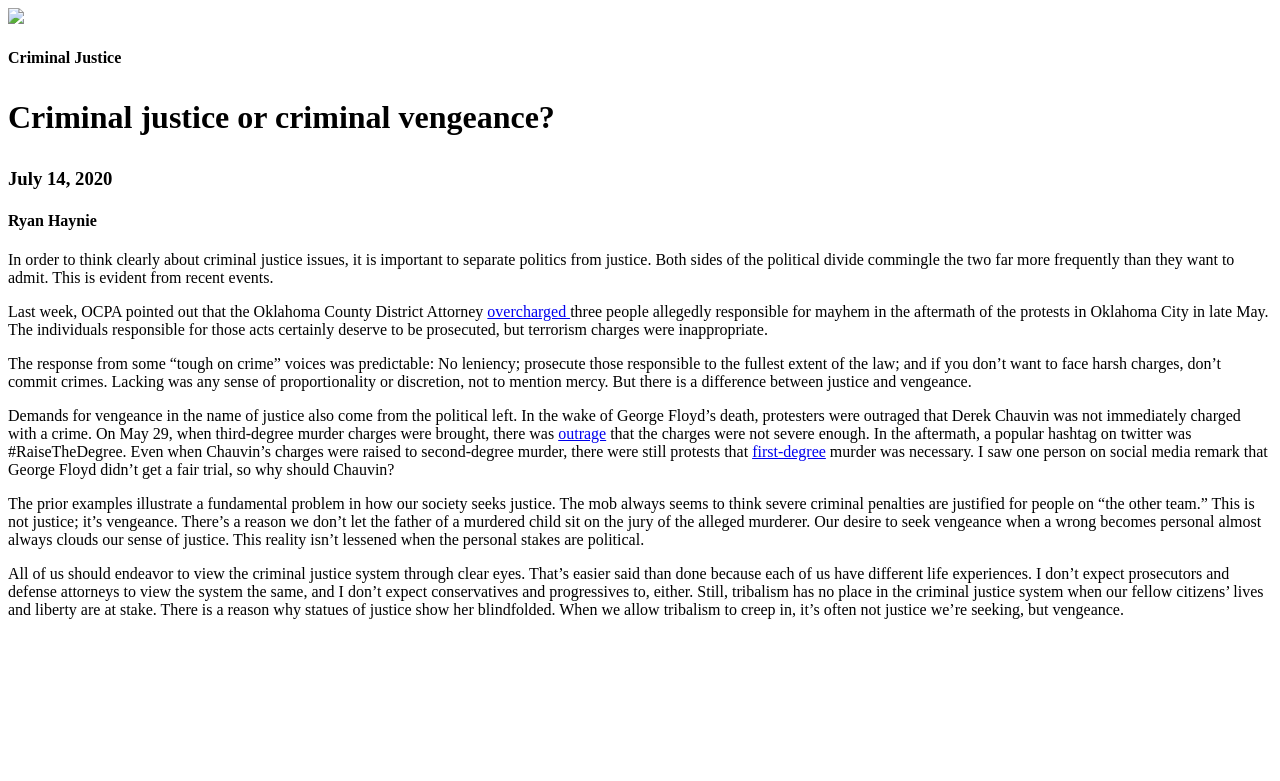Describe every aspect of the webpage comprehensively.

The webpage appears to be an article from the Oklahoma Council of Public Affairs, focusing on the topic of criminal justice. At the top of the page, there is an image, followed by a series of headings that introduce the article's title, "Criminal justice or criminal vengeance?", the date "July 14, 2020", and the author's name, "Ryan Haynie".

Below the headings, there is a block of text that serves as an introduction to the article, discussing the importance of separating politics from justice in criminal justice issues. The text is divided into several paragraphs, each exploring different aspects of the topic.

The article discusses how both sides of the political divide often commingle politics and justice, citing recent events as examples. It argues that this approach can lead to a lack of proportionality and discretion in the criminal justice system, and that demands for vengeance can come from both the political left and right.

Throughout the article, there are links to specific words or phrases, such as "overcharged", "outrage", and "first-degree", which provide additional context or information. The text also includes quotes and references to social media, highlighting the role of public opinion in shaping the criminal justice system.

The article concludes by emphasizing the importance of viewing the criminal justice system objectively, without allowing tribalism or personal biases to cloud our sense of justice. The author argues that this is essential to ensure that the system serves its purpose of delivering justice, rather than vengeance.